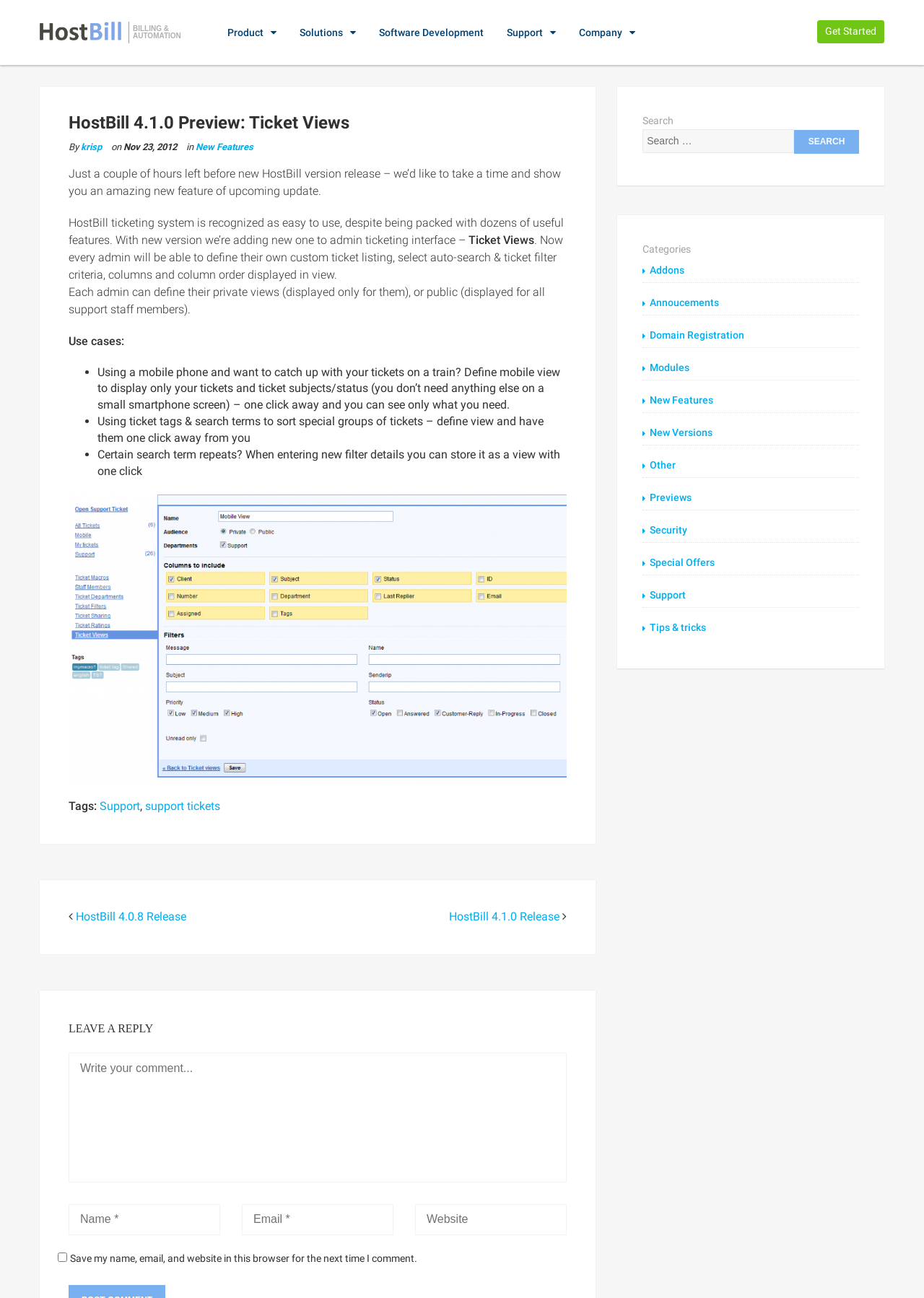Give a detailed overview of the webpage's appearance and contents.

This webpage is about HostBill, a ticketing system, and its upcoming new feature, Ticket Views. At the top, there is a logo and a navigation menu with links to Product, Solutions, Software Development, Support, and Company. On the right side, there is a "Get Started" button.

The main content of the page is an article about the new feature, Ticket Views, which allows admins to define their own custom ticket listing, select auto-search and ticket filter criteria, columns, and column order displayed in the view. The article explains that each admin can define their private views or public views for all support staff members. It also provides use cases for this feature, such as using a mobile phone to catch up with tickets on a train or using ticket tags and search terms to sort special groups of tickets.

Below the article, there is a large image showing the Ticket Views feature in action. On the right side, there are tags and links to related topics, such as Support and support tickets.

Further down, there are links to other articles, including HostBill 4.0.8 Release and HostBill 4.1.0 Release. There is also a comment section where users can leave a reply, with fields for name, email, website, and a checkbox to save their information for future comments.

On the right side, there is a complementary section with a search bar, categories, and links to various topics, such as Addons, Announcements, Domain Registration, Modules, New Features, New Versions, Other, Previews, Security, Special Offers, Support, and Tips & tricks.